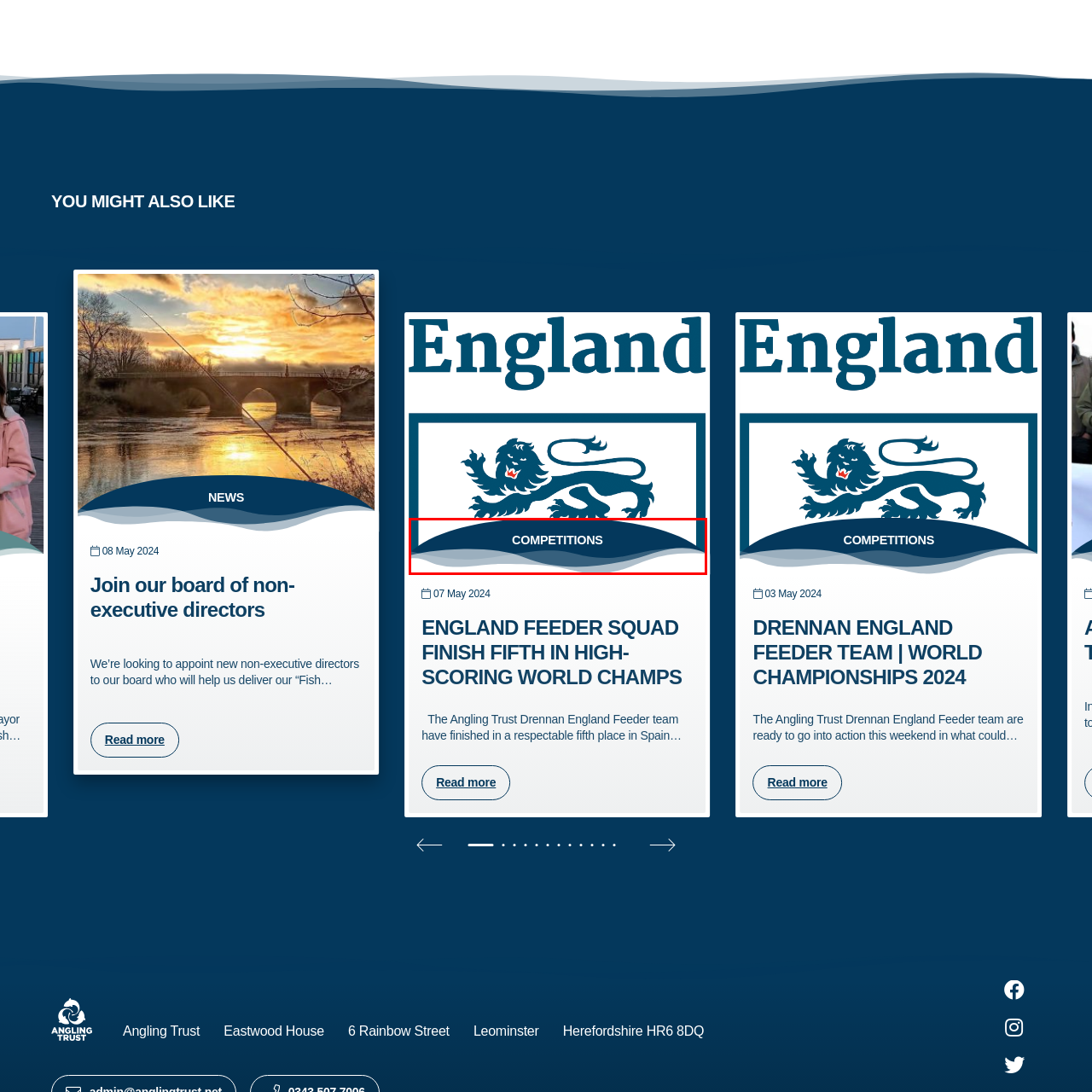Create a detailed description of the image enclosed by the red bounding box.

The image prominently features the word "COMPETITIONS" displayed in bold, white text against a rich blue background, conveying a sense of importance and clarity. The design emphasizes the theme of competitive events, likely related to sports or other contests. The flowing, wavy design at the bottom adds a dynamic feel to the overall presentation, suggesting excitement and action associated with competitions. This visual is likely part of a section dedicated to highlighting upcoming or ongoing competitions, aiming to engage viewers and provoke interest in participating or following these events.